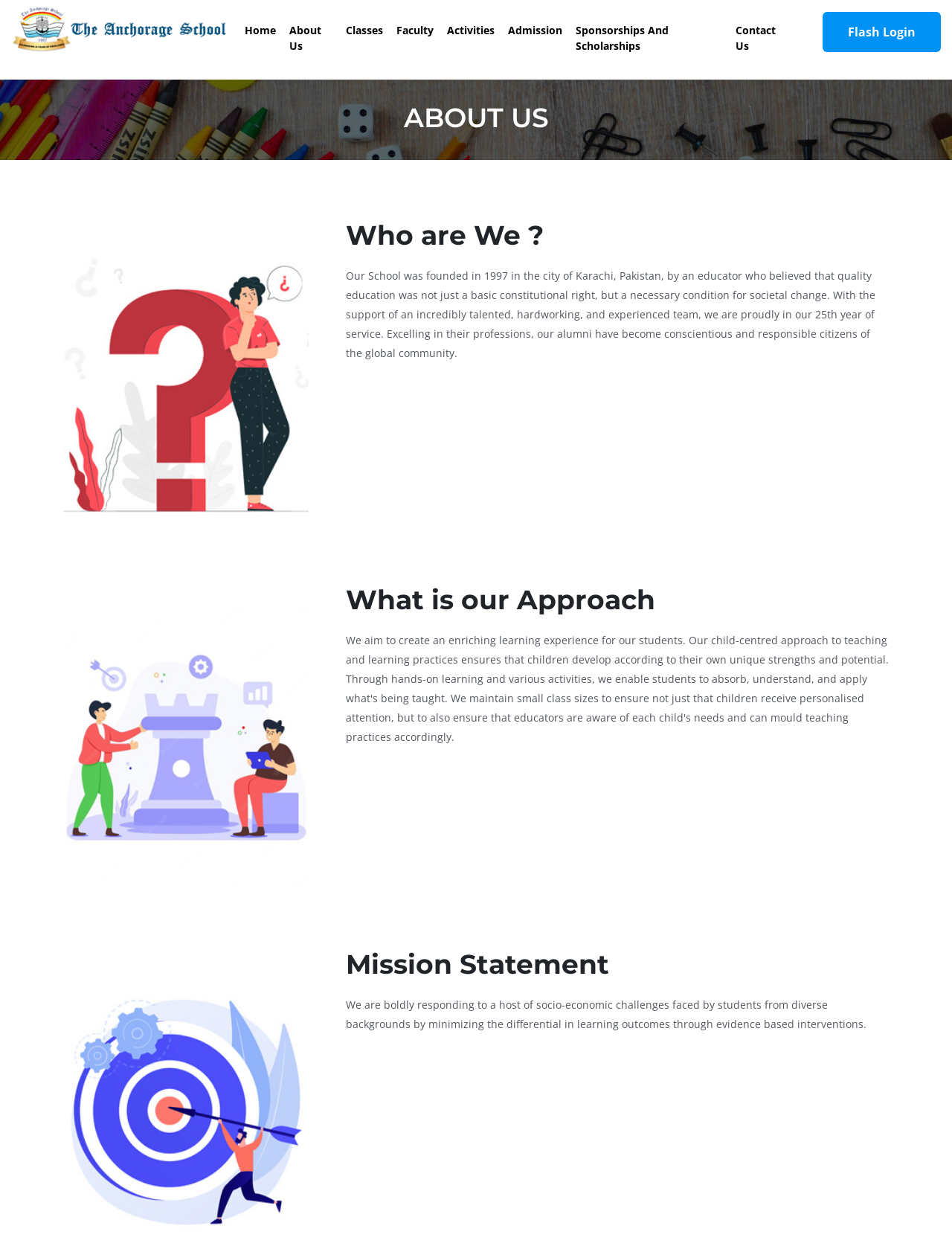Find and indicate the bounding box coordinates of the region you should select to follow the given instruction: "login to the flash system".

[0.864, 0.01, 0.988, 0.042]